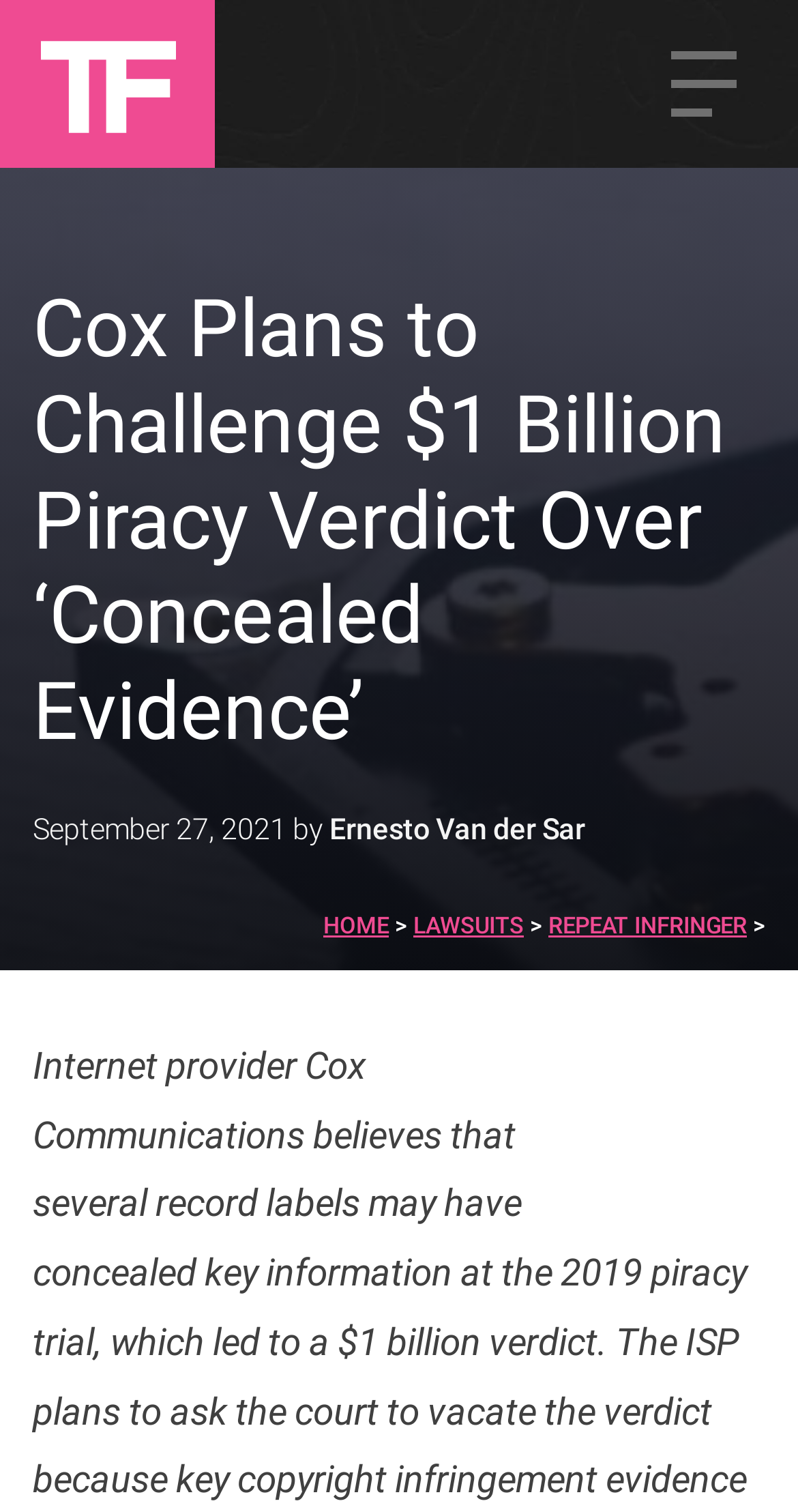Deliver a detailed narrative of the webpage's visual and textual elements.

The webpage appears to be a news article discussing Cox Communications' plan to challenge a $1 billion piracy verdict due to allegedly concealed evidence. 

At the top of the page, there is a link on the left side, followed by a heading that summarizes the article's content. Below the heading, there is a footer section that spans across the page. Within the footer, there is a timestamp indicating the article's publication date, "September 27, 2021", on the left side, followed by the author's name, "Ernesto Van der Sar", in the middle. 

On the right side of the footer, there are three links: "HOME", "LAWSUITS", and "REPEAT INFRINGER", which are likely navigation links to other sections of the website. The links are positioned in a horizontal row, with "HOME" on the left, "LAWSUITS" in the middle, and "REPEAT INFRINGER" on the right.